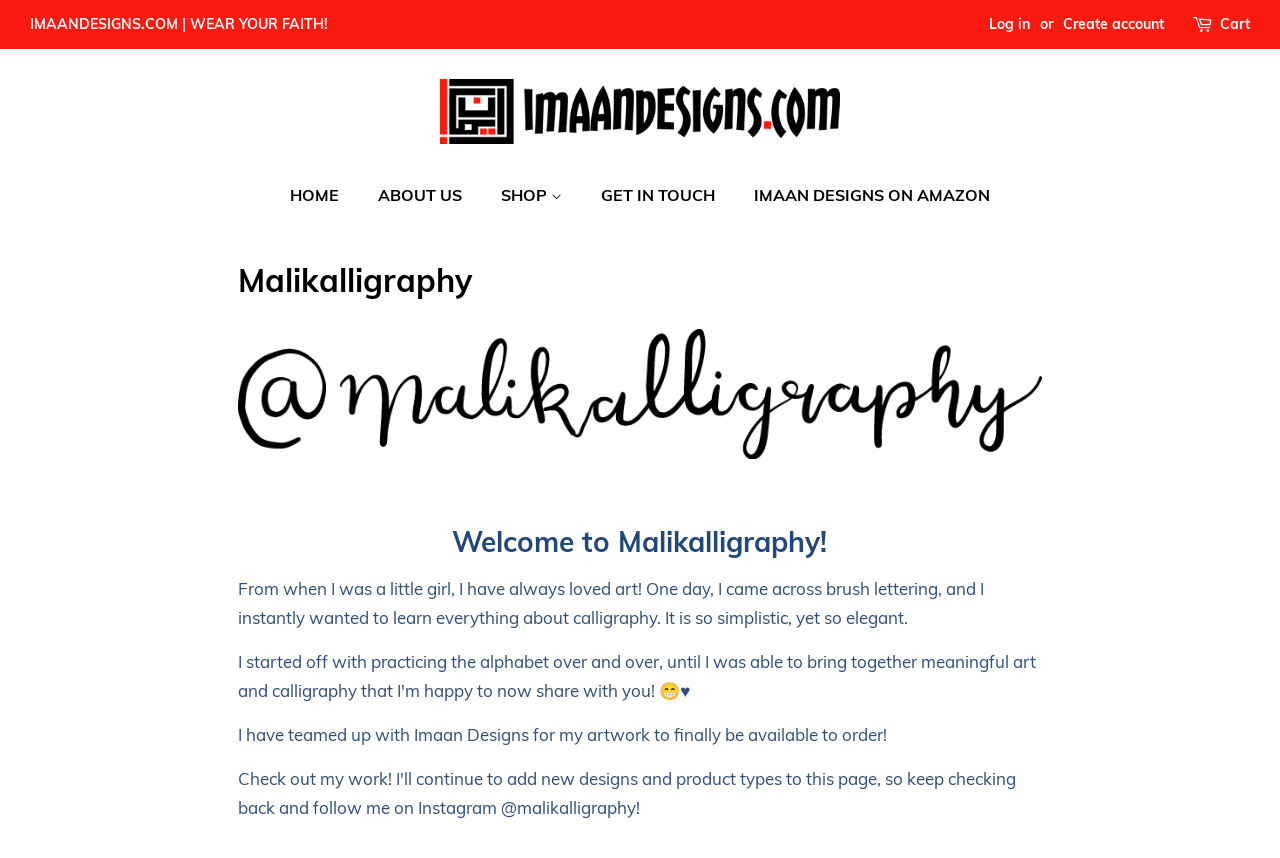Determine the bounding box coordinates of the region to click in order to accomplish the following instruction: "Go to HOME". Provide the coordinates as four float numbers between 0 and 1, specifically [left, top, right, bottom].

[0.227, 0.204, 0.28, 0.252]